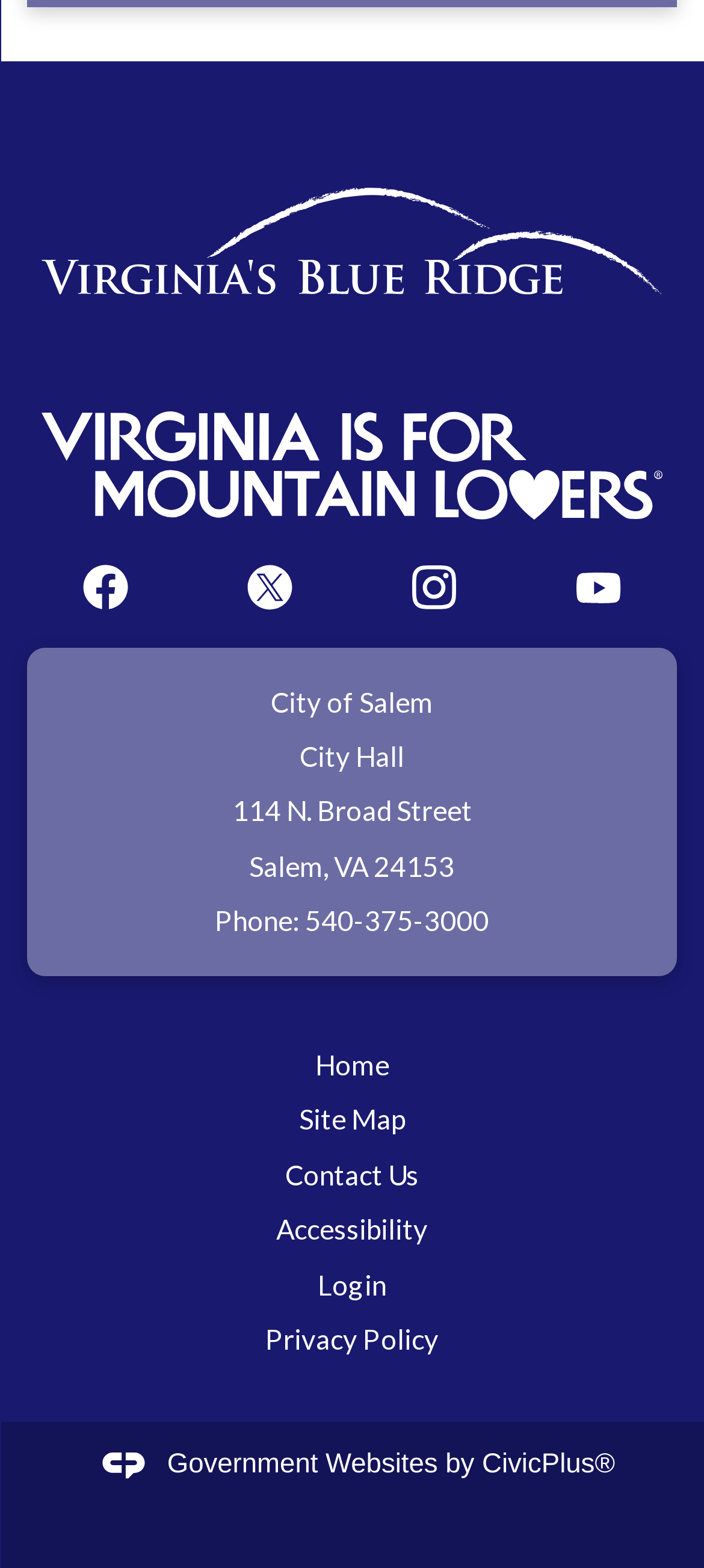Could you indicate the bounding box coordinates of the region to click in order to complete this instruction: "Call City Hall".

[0.433, 0.577, 0.695, 0.597]